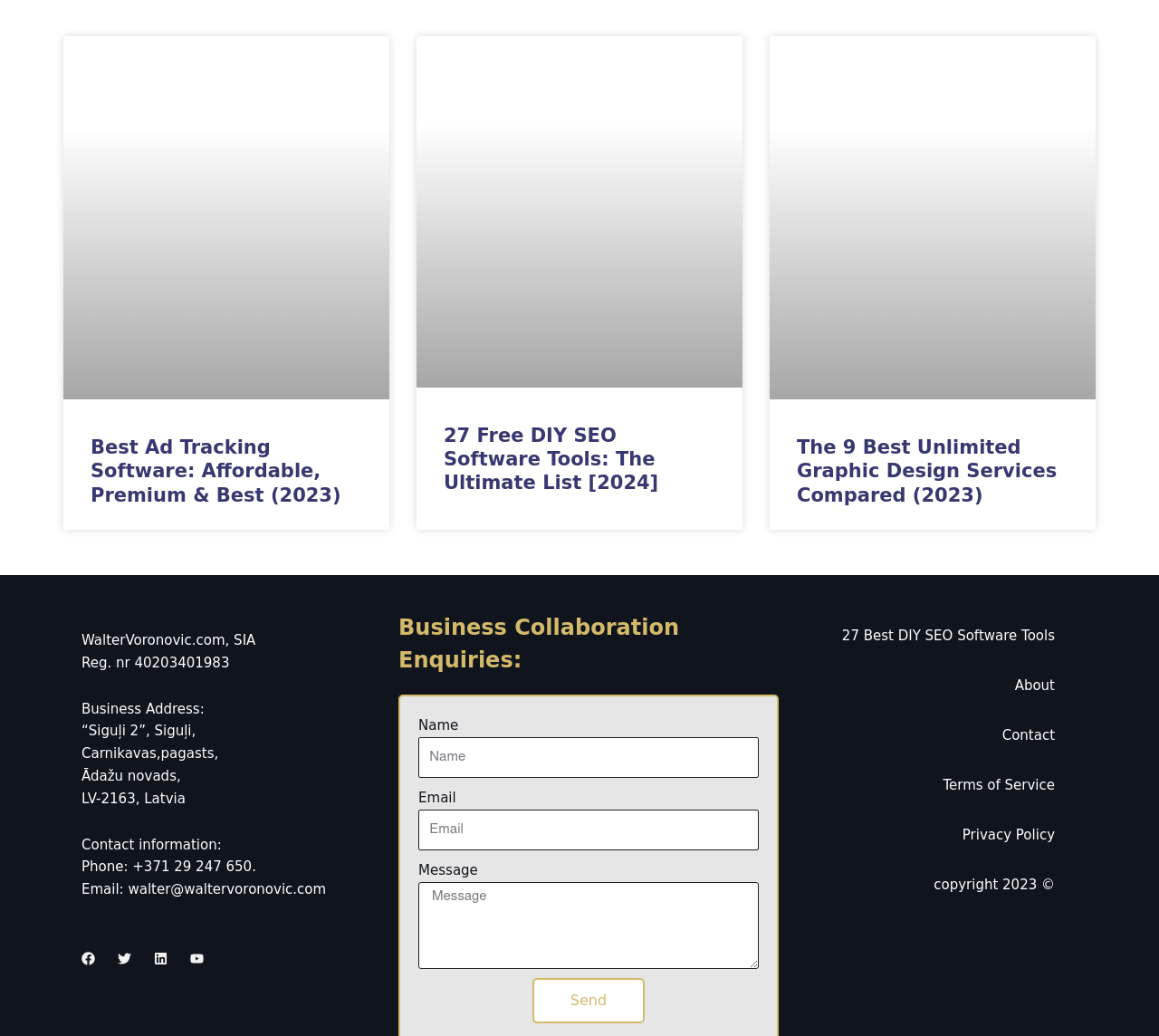By analyzing the image, answer the following question with a detailed response: What is the business address of WalterVoronovic.com?

The business address can be found in the footer section of the webpage, where it is listed as '“Siguļi 2”, Siguļi, Carnikavas pagasts, Ādažu novads, LV-2163, Latvia'.